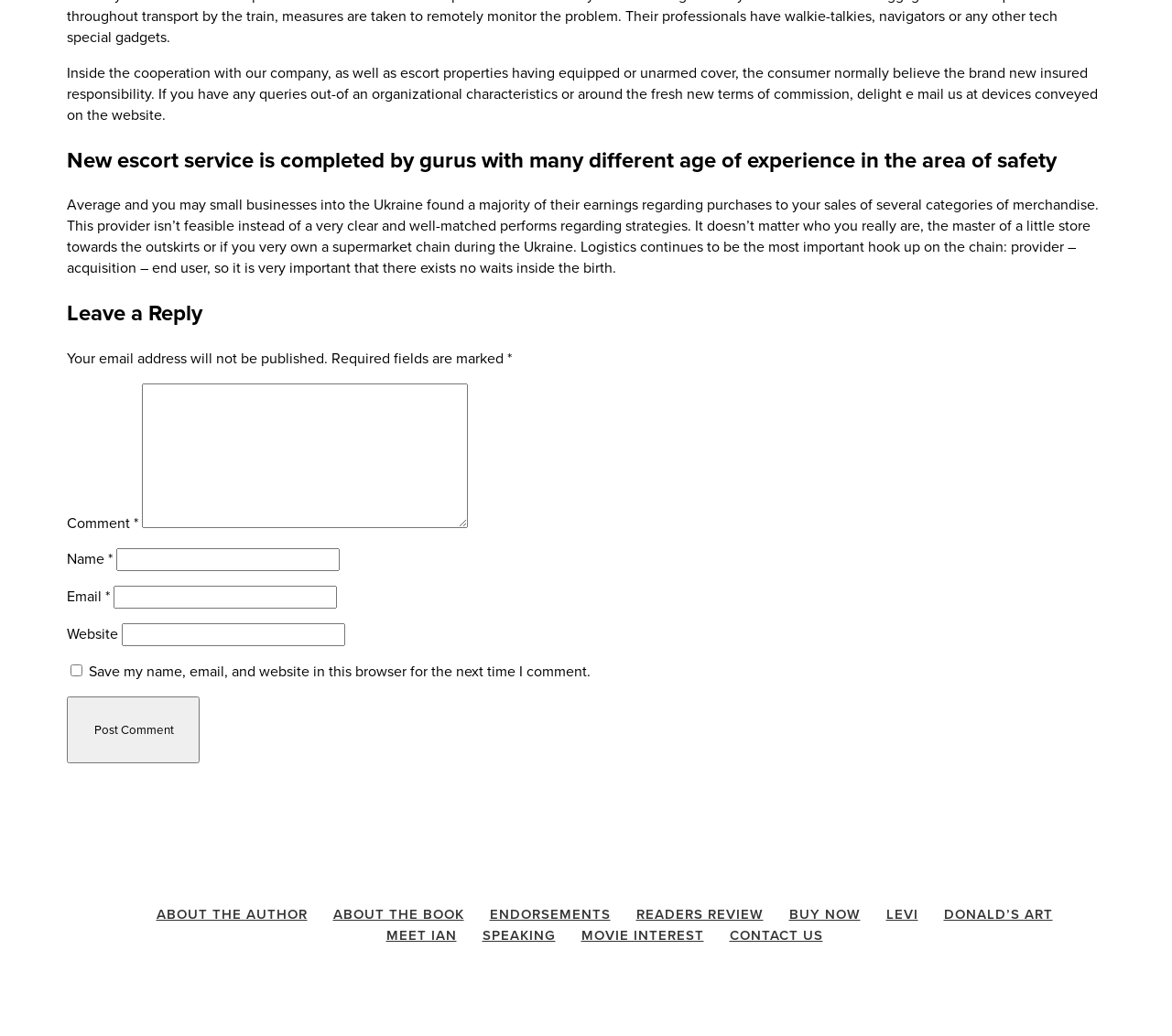Please determine the bounding box coordinates of the section I need to click to accomplish this instruction: "Click the Post Comment button".

[0.057, 0.672, 0.17, 0.737]